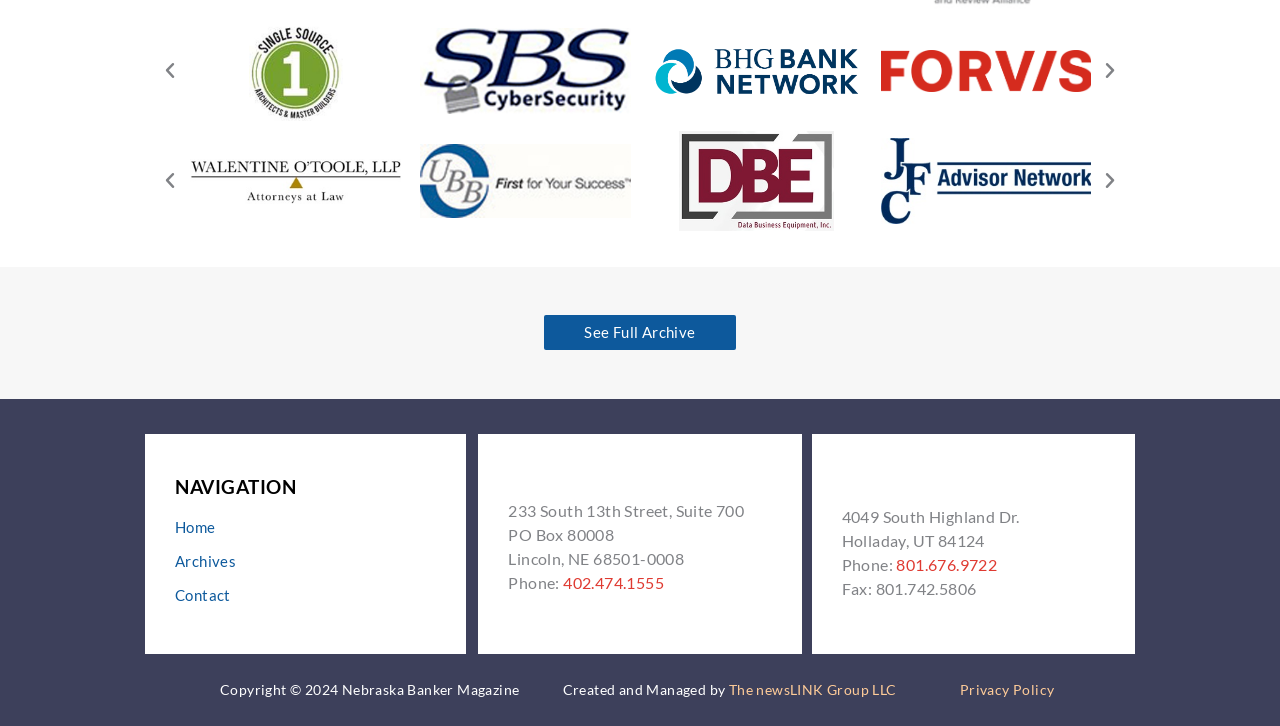Provide the bounding box coordinates of the HTML element this sentence describes: "aria-label="endacott timer"". The bounding box coordinates consist of four float numbers between 0 and 1, i.e., [left, top, right, bottom].

[0.328, 0.029, 0.492, 0.167]